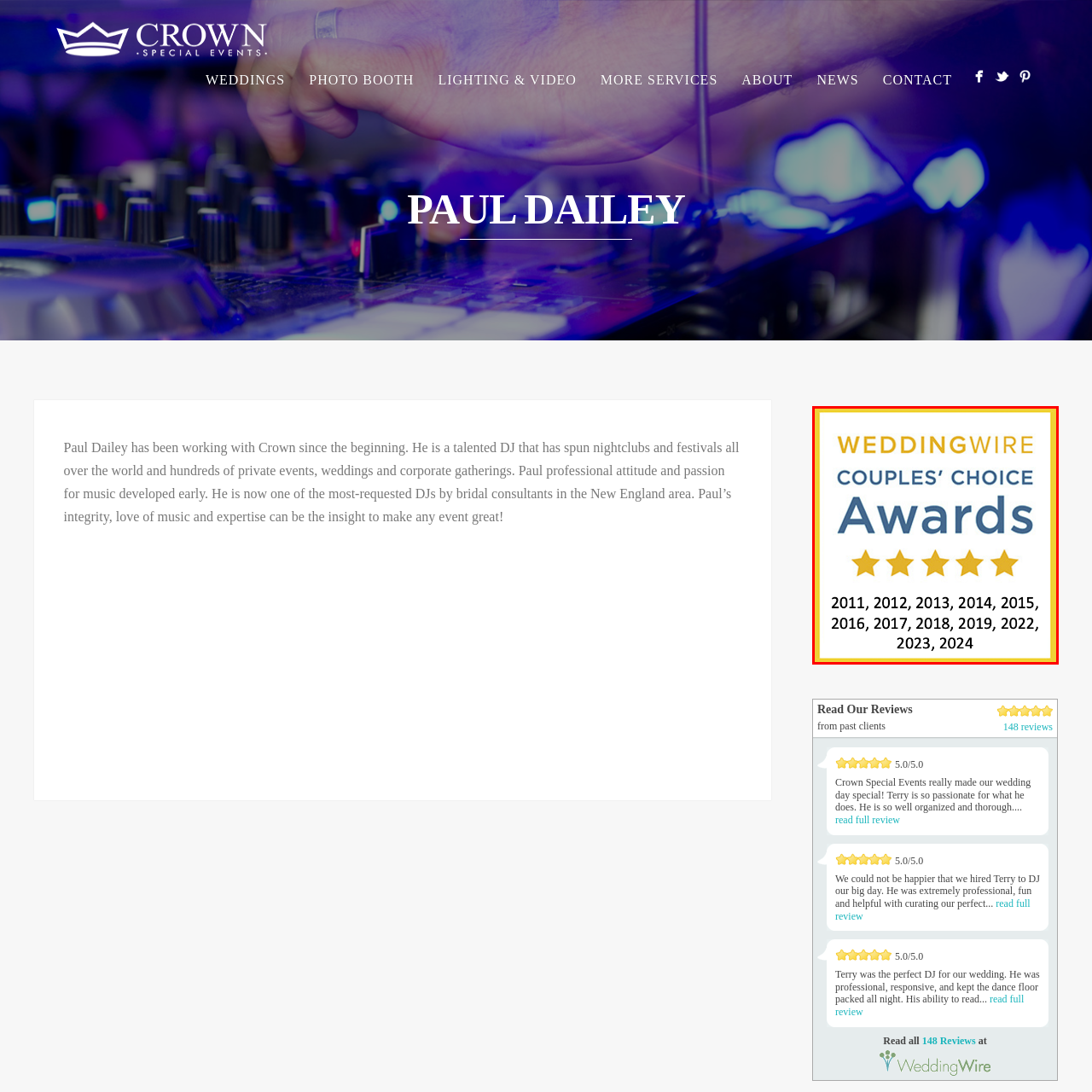Focus on the area highlighted by the red bounding box and give a thorough response to the following question, drawing from the image: What is the time period during which the award was earned?

The years listed—2011 through 2024—underscore consistent quality and service, indicating that the recipient has earned this prestigious award for multiple consecutive years, reflecting a strong reputation within the wedding industry. This suggests that the award was earned during the time period from 2011 to 2024.